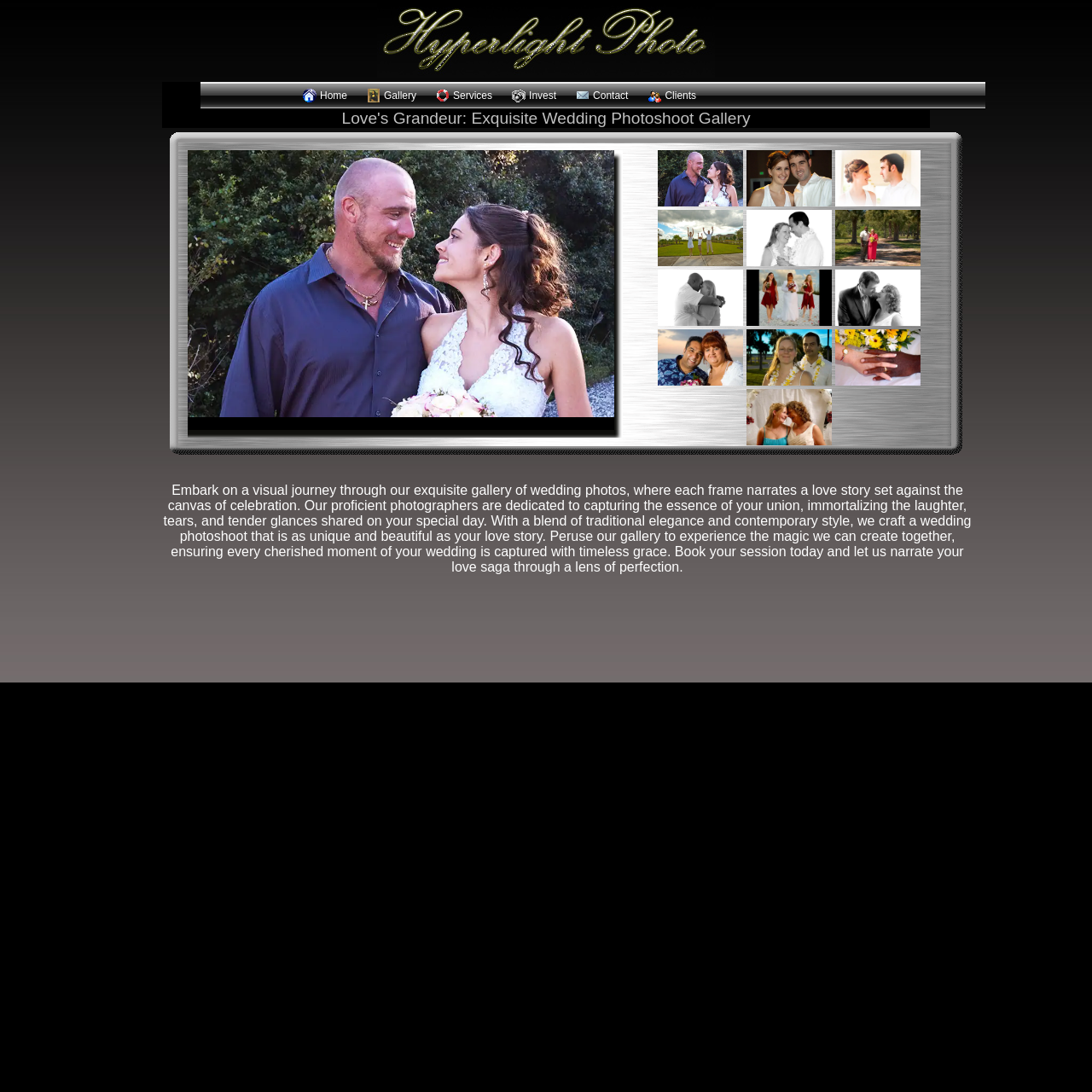Respond with a single word or phrase to the following question: How many image links are there in the gallery?

12